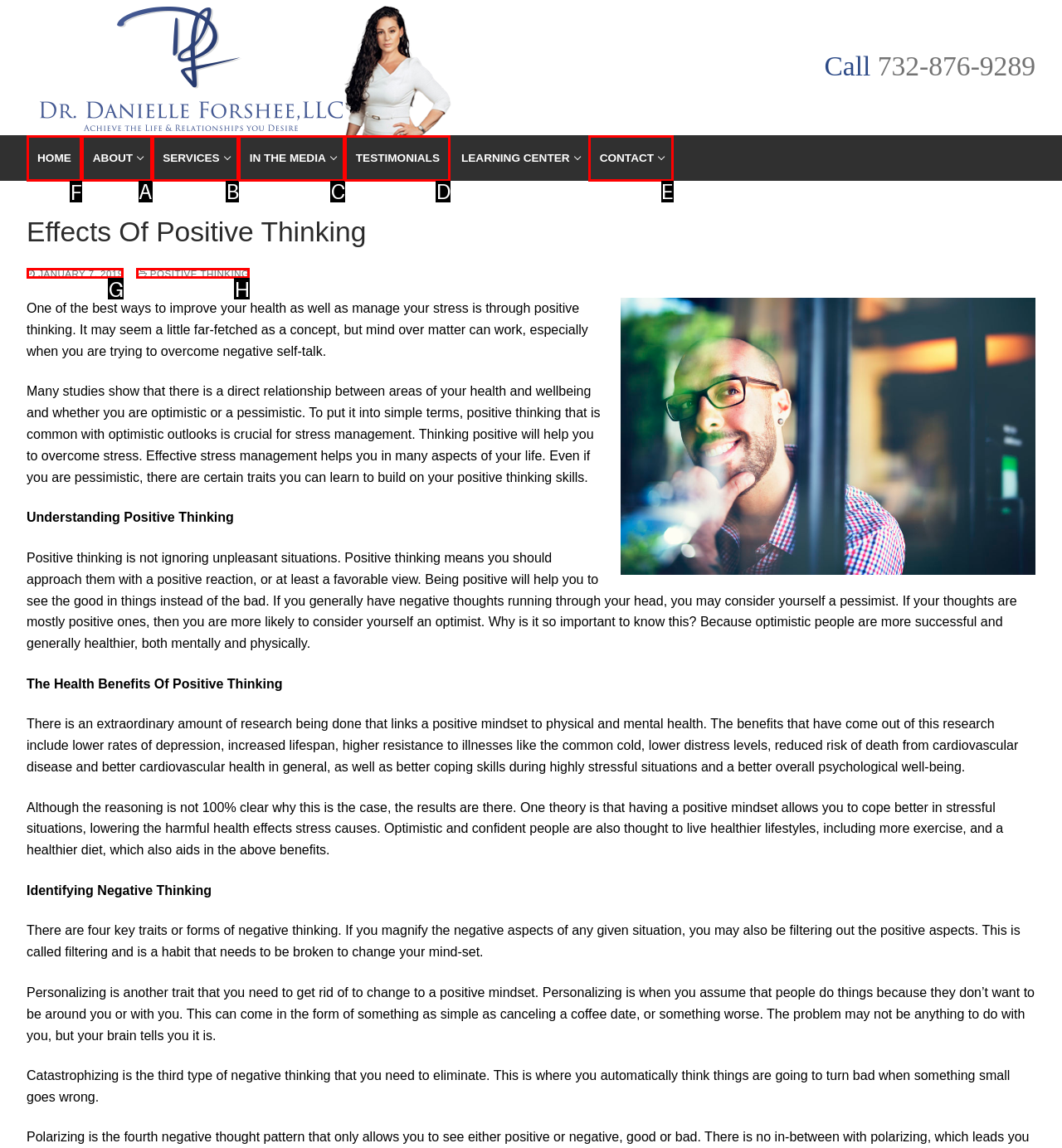Identify the correct UI element to click to achieve the task: Click the 'HOME' link.
Answer with the letter of the appropriate option from the choices given.

F